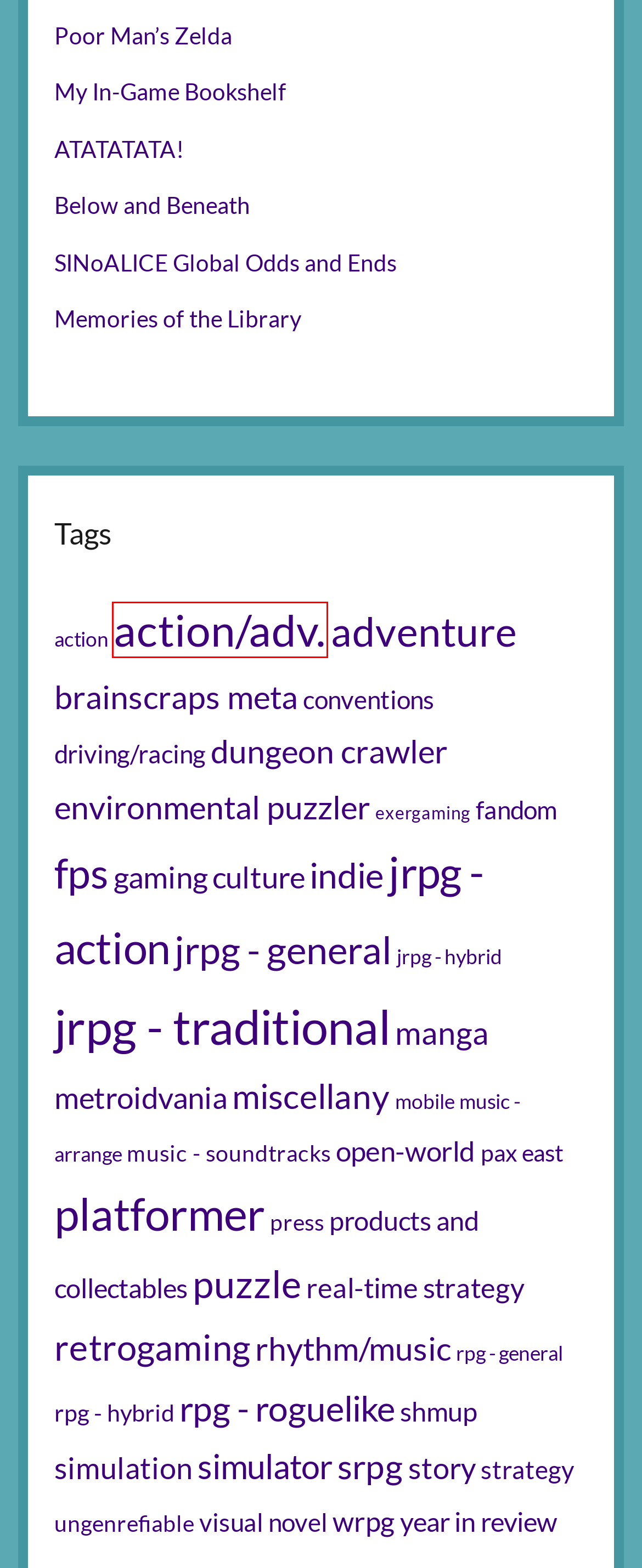Given a screenshot of a webpage with a red bounding box, please pick the webpage description that best fits the new webpage after clicking the element inside the bounding box. Here are the candidates:
A. action/adv. – Brainscraps.net
B. miscellany – Brainscraps.net
C. simulation – Brainscraps.net
D. Poor Man’s Zelda – Brainscraps.net
E. simulator – Brainscraps.net
F. rpg – hybrid – Brainscraps.net
G. shmup – Brainscraps.net
H. rhythm/music – Brainscraps.net

A